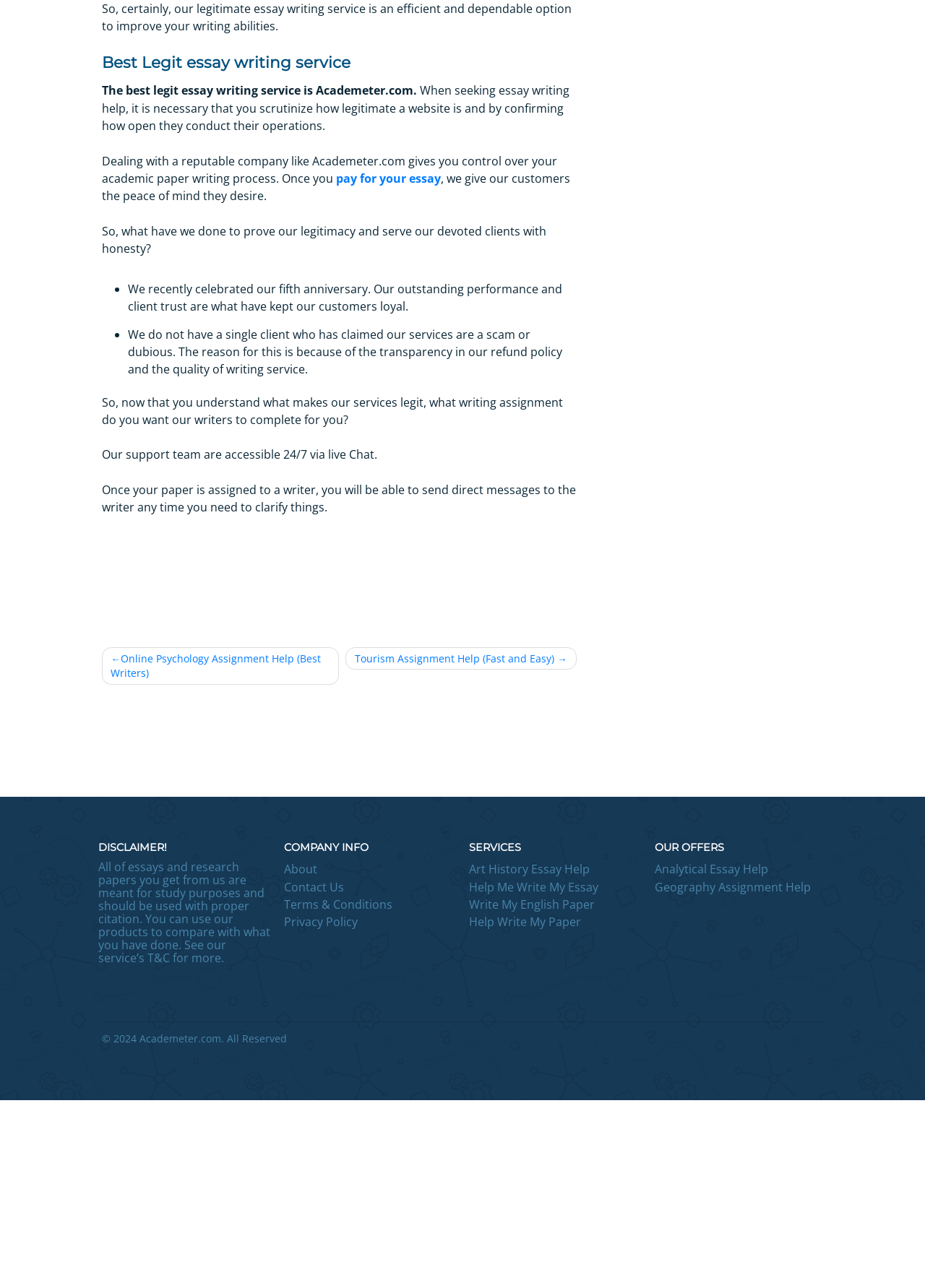Can you find the bounding box coordinates of the area I should click to execute the following instruction: "Learn about classic caravan insurance"?

None